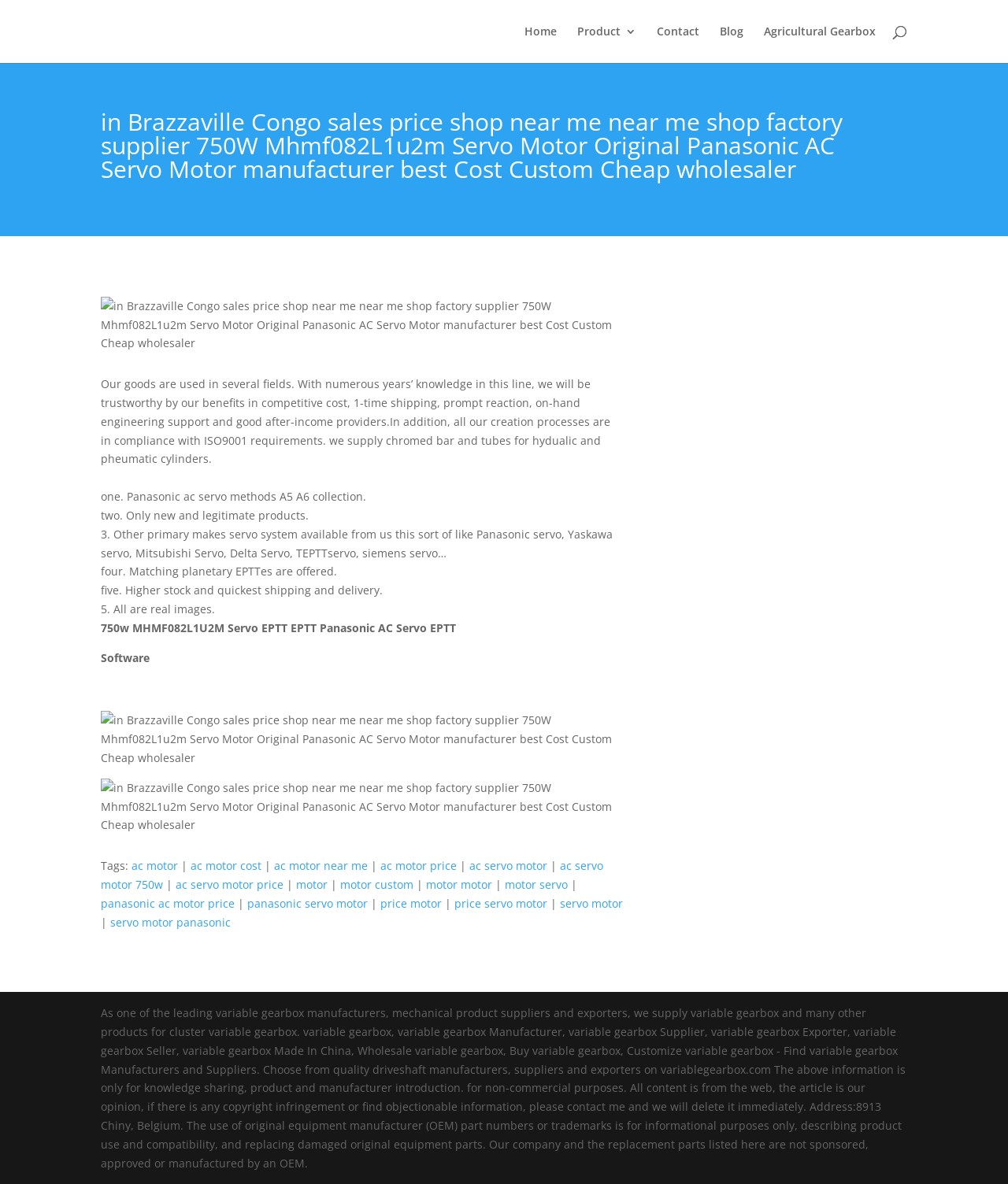Respond with a single word or phrase for the following question: 
What is the company's policy on OEM part numbers?

For informational purposes only